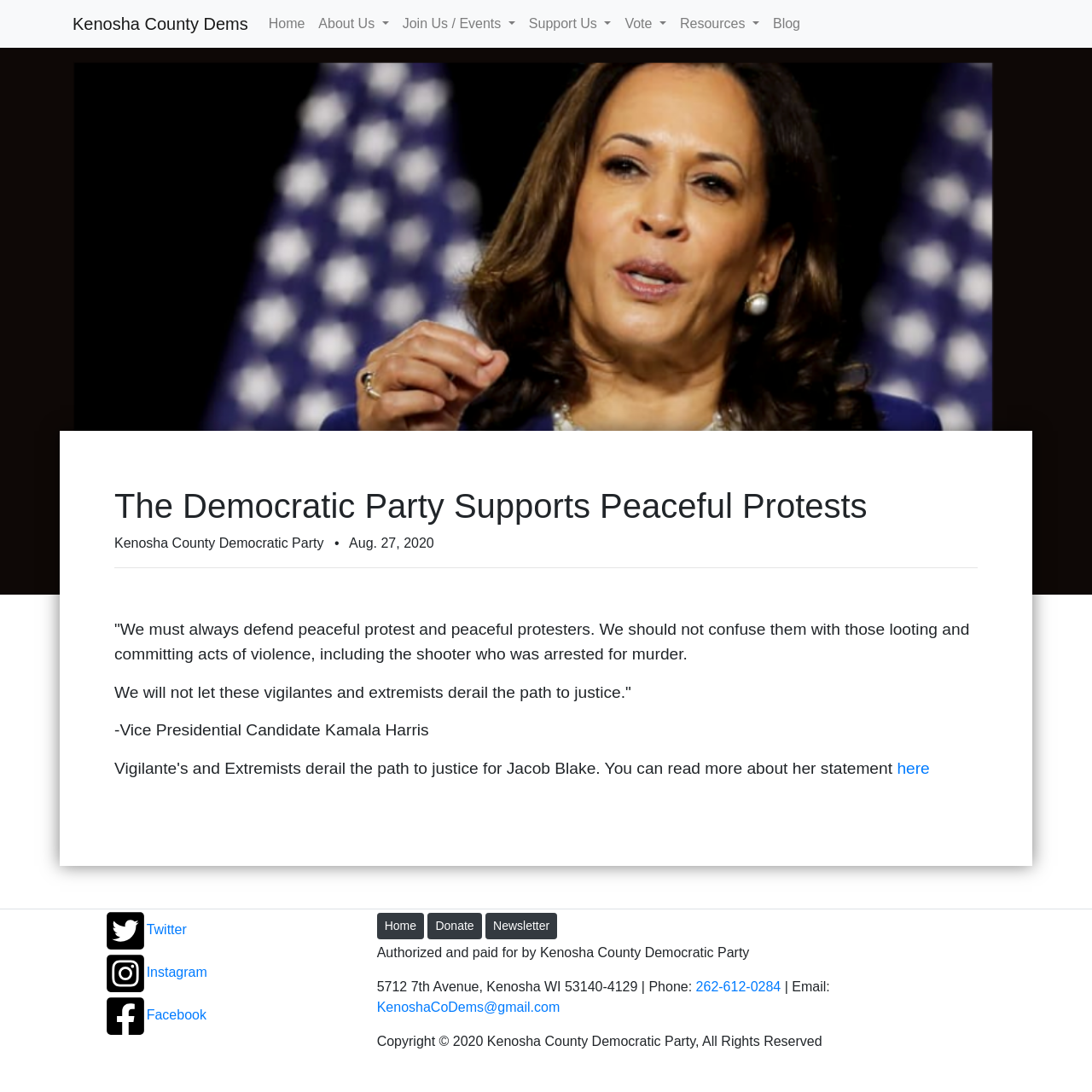Using the information in the image, give a comprehensive answer to the question: 
What is the name of the county democratic party?

I found the answer by looking at the StaticText element with the text 'Kenosha County Democratic Party' which is located at the top of the article section.